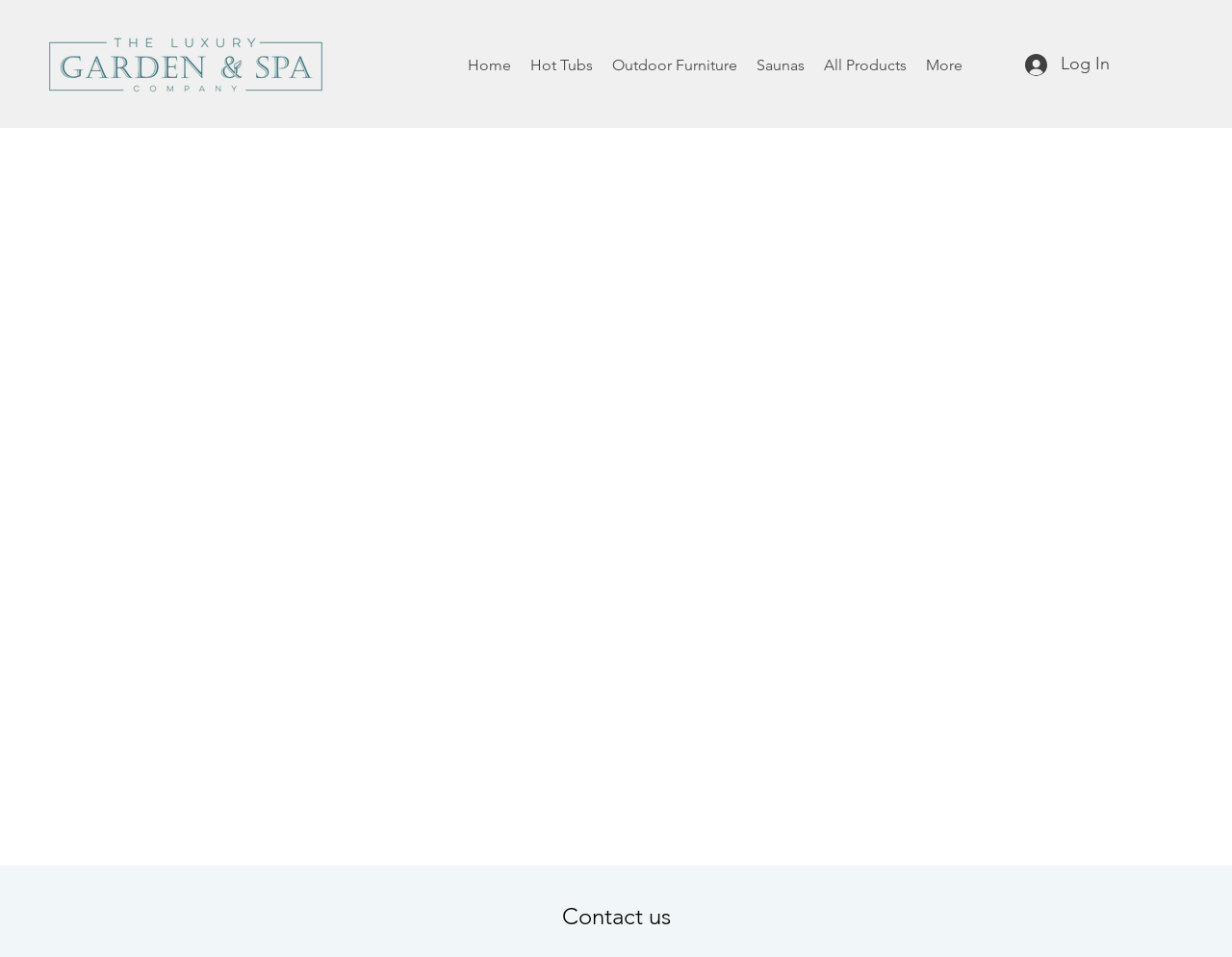Refer to the screenshot and answer the following question in detail:
What is the purpose of the button on the top-right corner?

I found a button on the top-right corner of the webpage with the text 'Log In', which suggests that it is used for users to log in to their accounts.